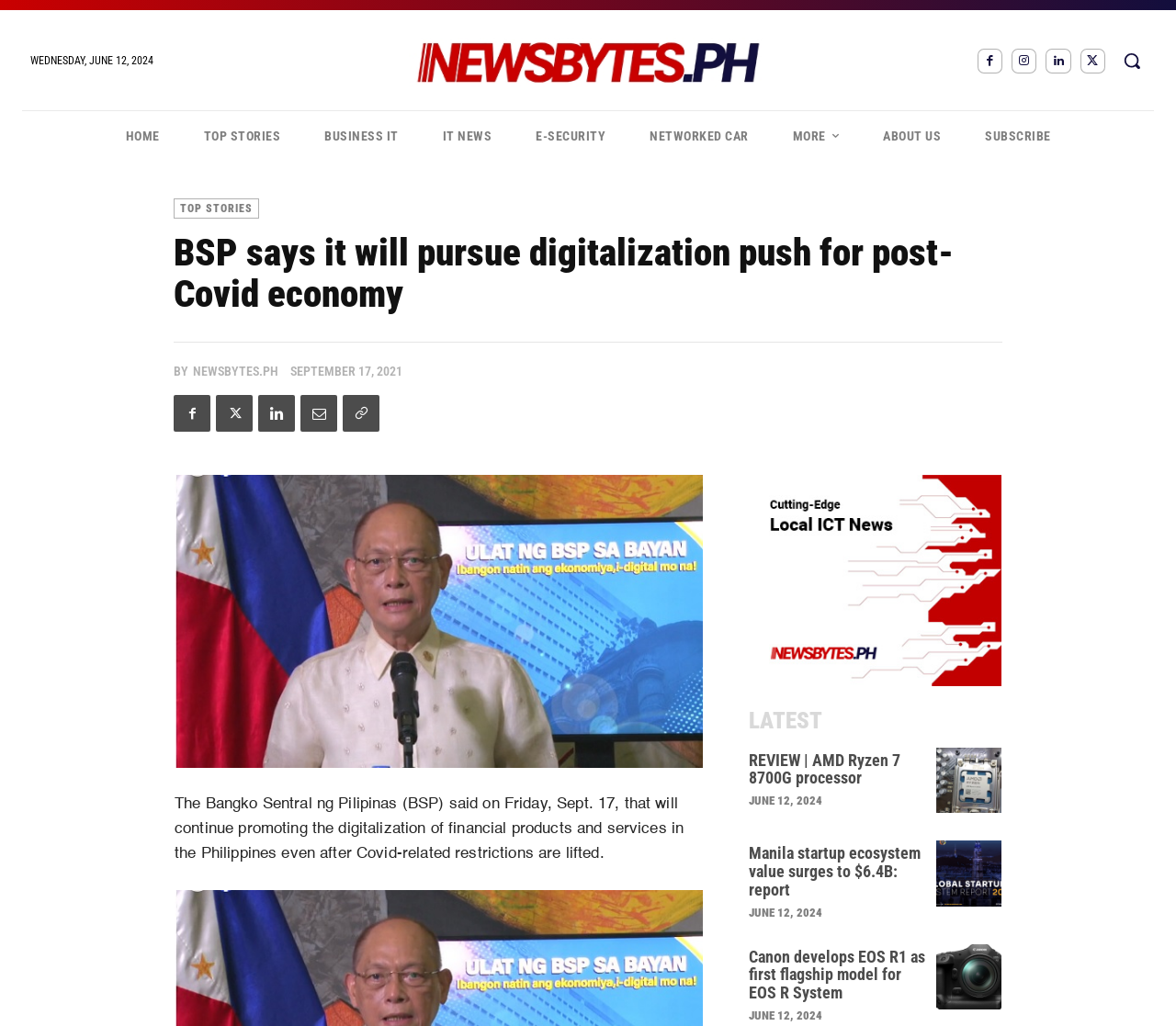What is the date displayed at the top of the webpage?
Please provide a single word or phrase as your answer based on the image.

WEDNESDAY, JUNE 12, 2024